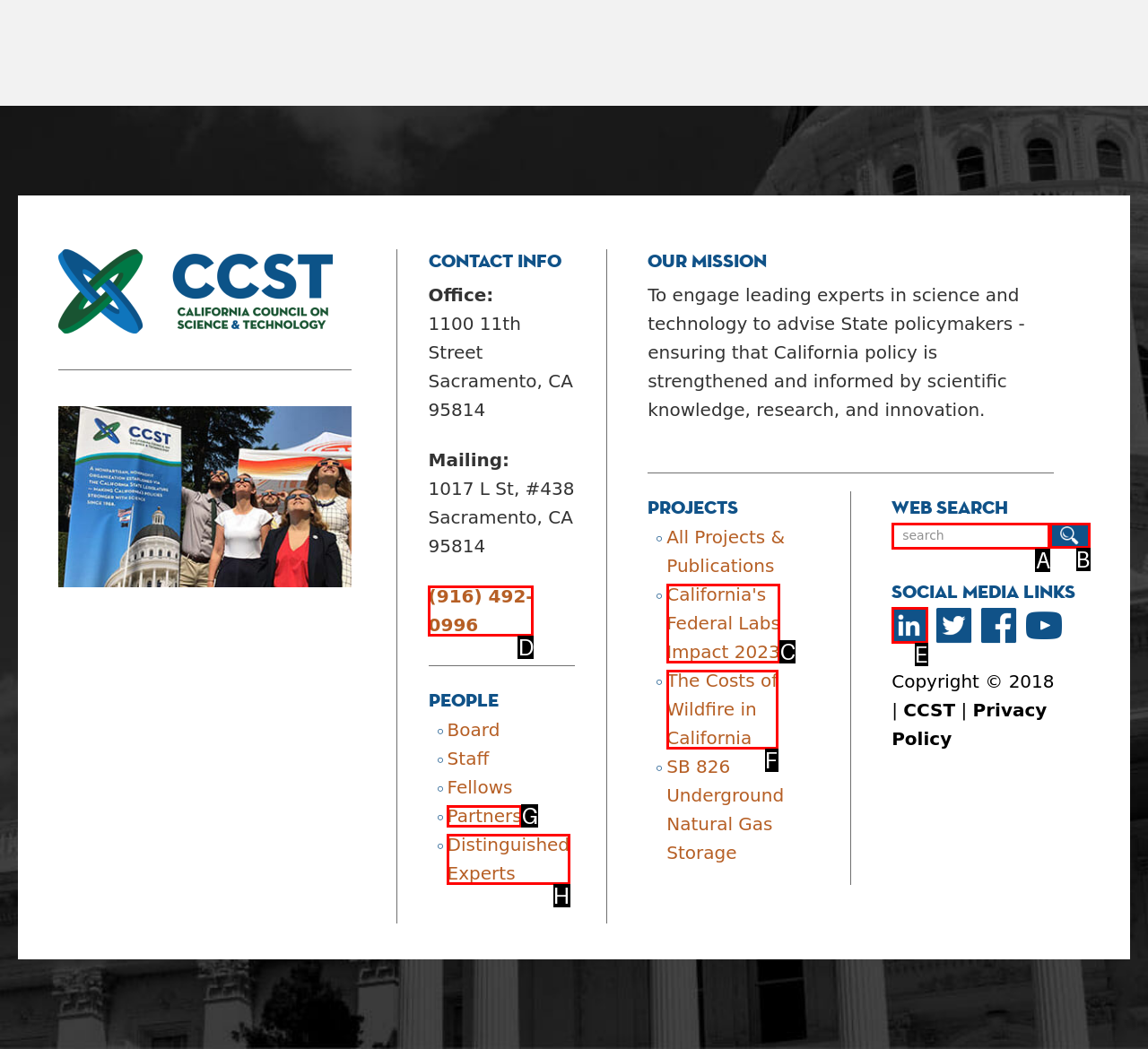Select the correct UI element to complete the task: Visit CCST on LinkedIn
Please provide the letter of the chosen option.

E